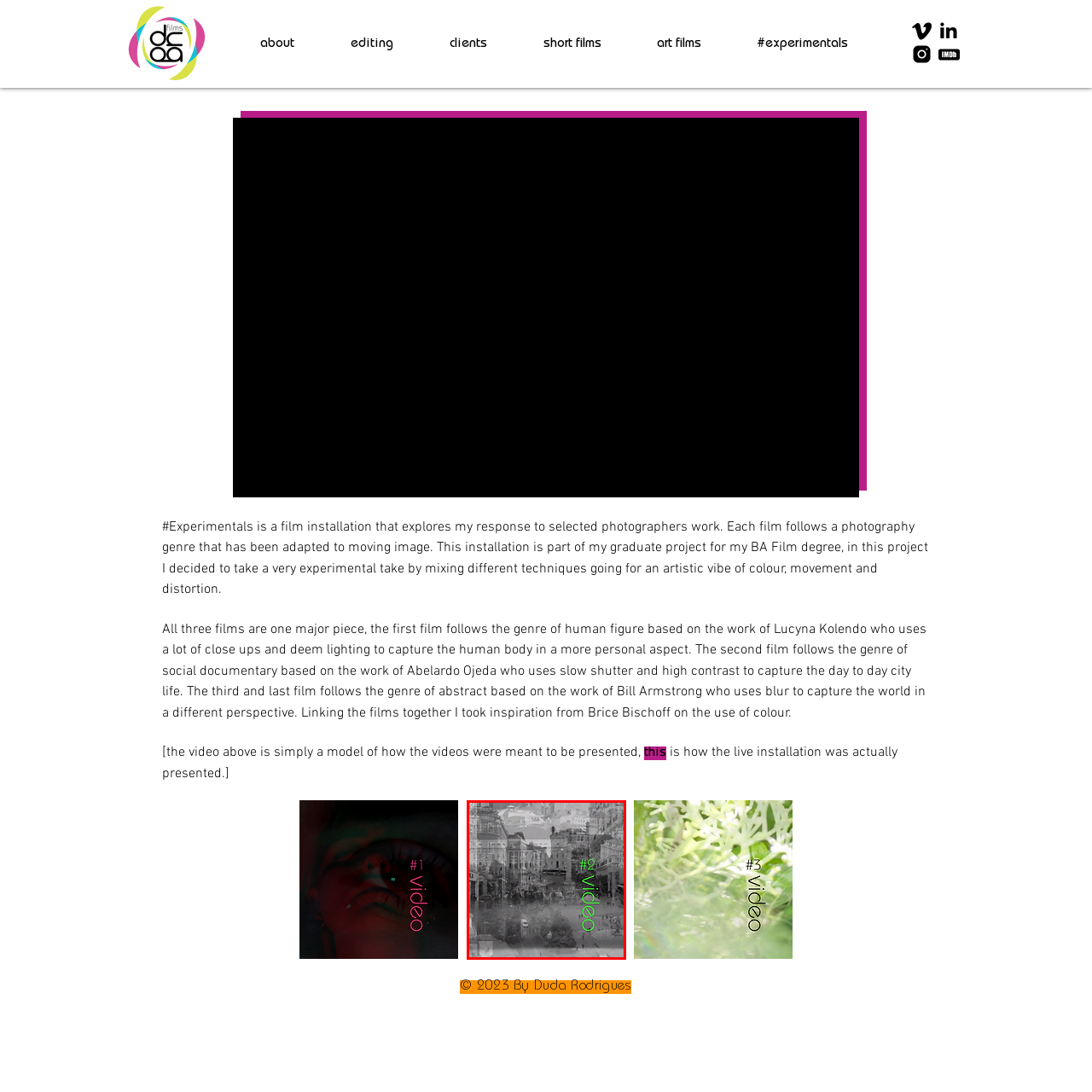Examine the red-bounded region in the image and describe it in detail.

This image features a visually striking thumbnail from a video installation titled "#Experimentals." The foreground juxtaposes vibrant green text that reads "#Video" against a blurred, monochromatic backdrop of a bustling city scene. This fusion of color and grayscale reflects an artistic approach, embodying the themes of movement and distortion explored in the accompanying films. The video serves as part of a graduate project focusing on the interplay between photography and moving images, showcasing a unique perspective on urban life and artistic representation. 